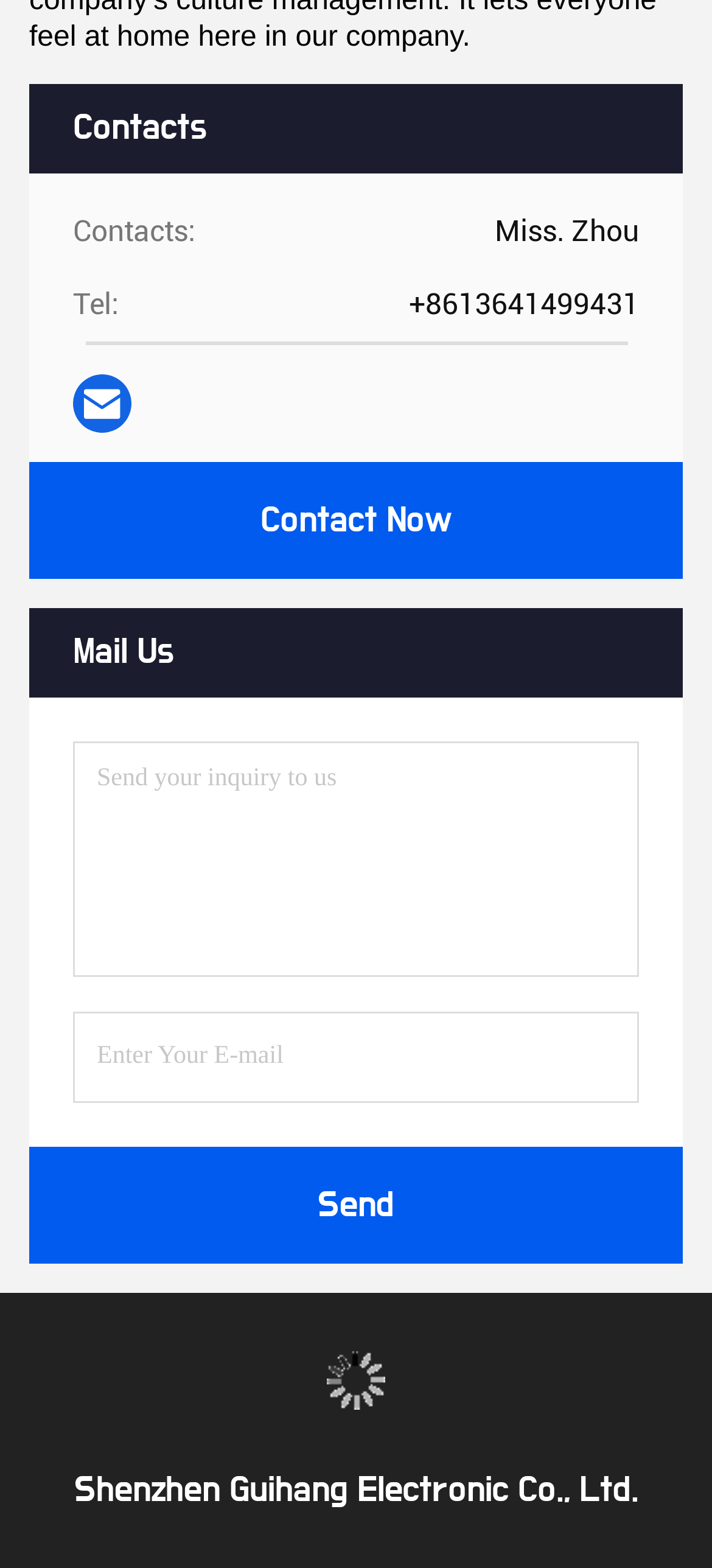Using the description "Tel: +8613641499431", predict the bounding box of the relevant HTML element.

[0.103, 0.171, 0.897, 0.218]